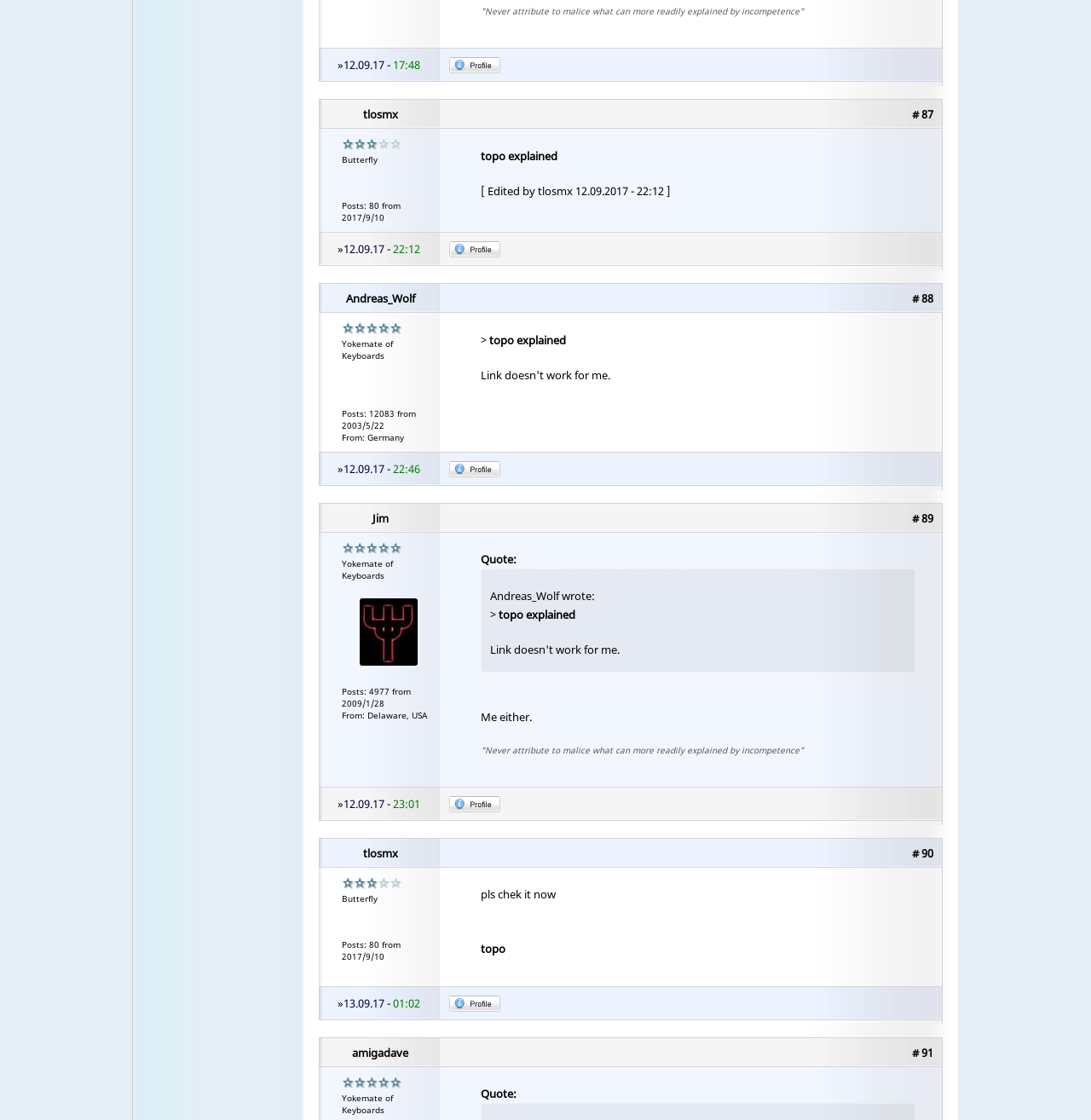Can you find the bounding box coordinates of the area I should click to execute the following instruction: "Check post from Jim"?

[0.292, 0.45, 0.405, 0.477]